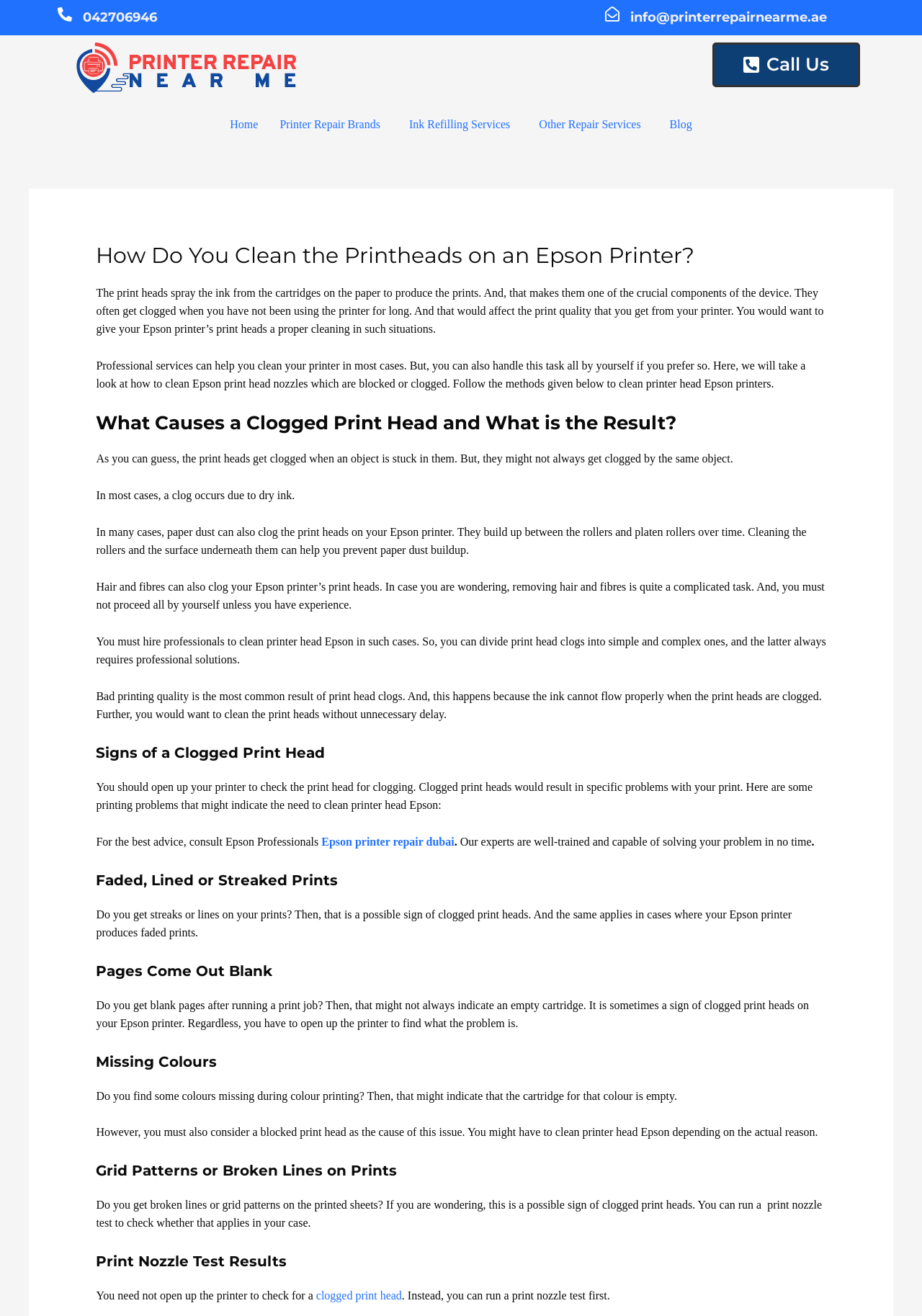Can you find the bounding box coordinates for the element to click on to achieve the instruction: "Visit the 'Printer Repair Brands' page"?

[0.292, 0.082, 0.432, 0.107]